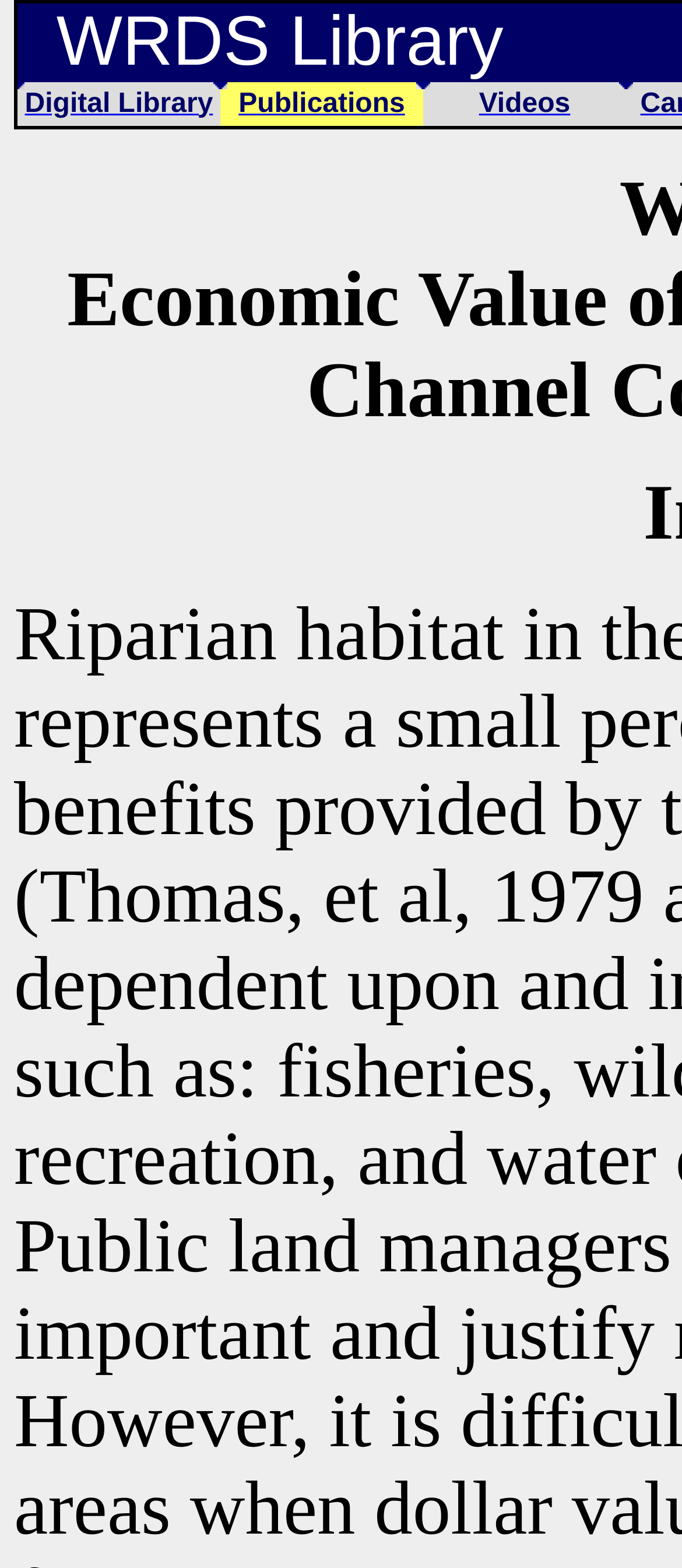Illustrate the webpage's structure and main components comprehensively.

The webpage appears to be a publication abstract page, with a title "WWRC 89-25: Abstract : Economic Value of Riparian Zones in Differing Channel Conditions in Wyoming" at the top. 

Below the title, there is a row of table cells, each containing either a link or an image. From left to right, the first cell contains the text "WRDS Library" with a superscript, followed by a small image, then a link to "Digital Library", another small image, and so on. There are a total of 9 cells in this row, with links to "Publications" and "Videos" and several small images in between.

The layout of the elements suggests a navigation bar or a menu at the top of the page, with the publication title above it. The images are likely icons or logos accompanying the links.